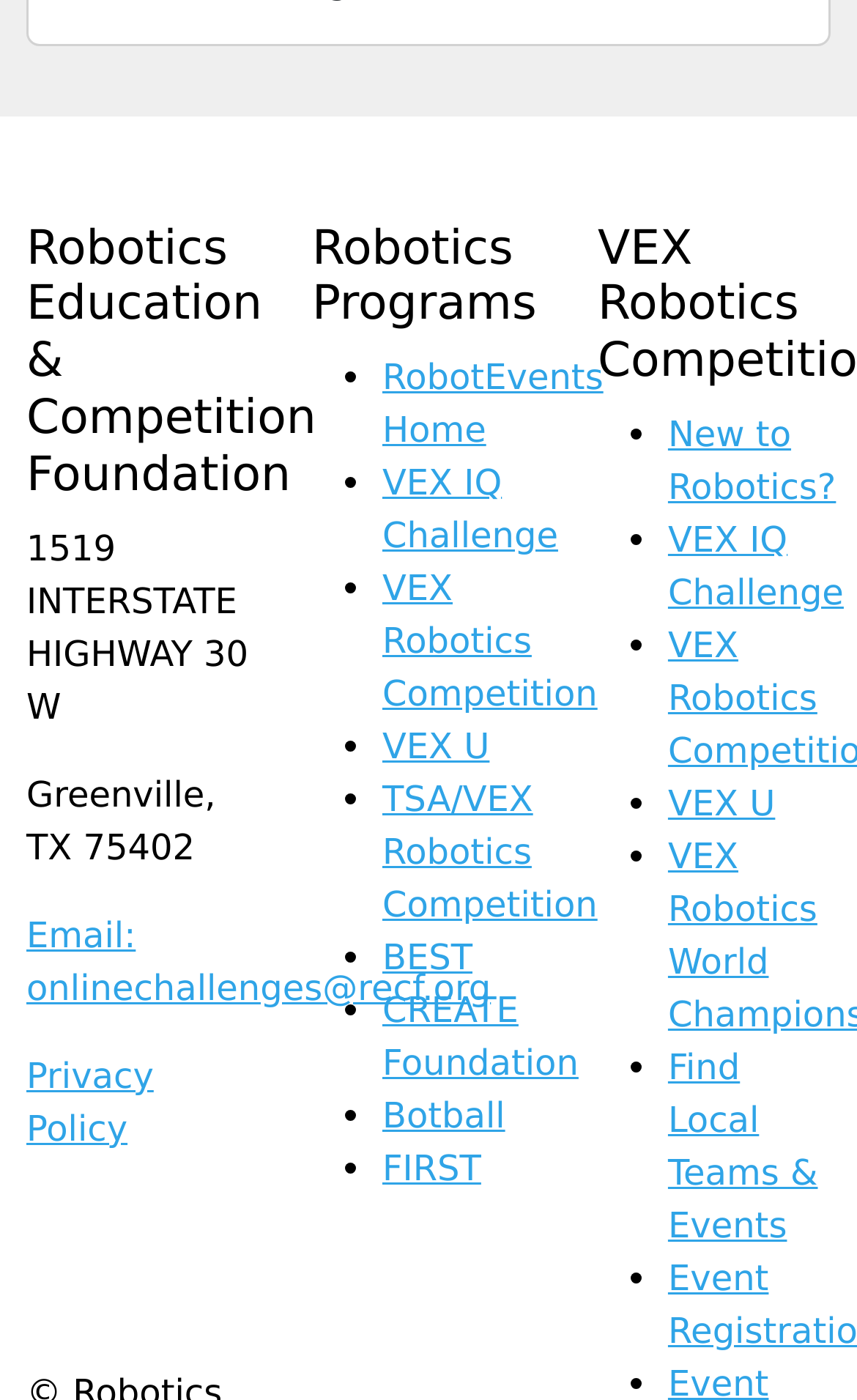Locate the bounding box coordinates of the element that should be clicked to fulfill the instruction: "Email onlinechallenges@recf.org".

[0.031, 0.653, 0.573, 0.72]